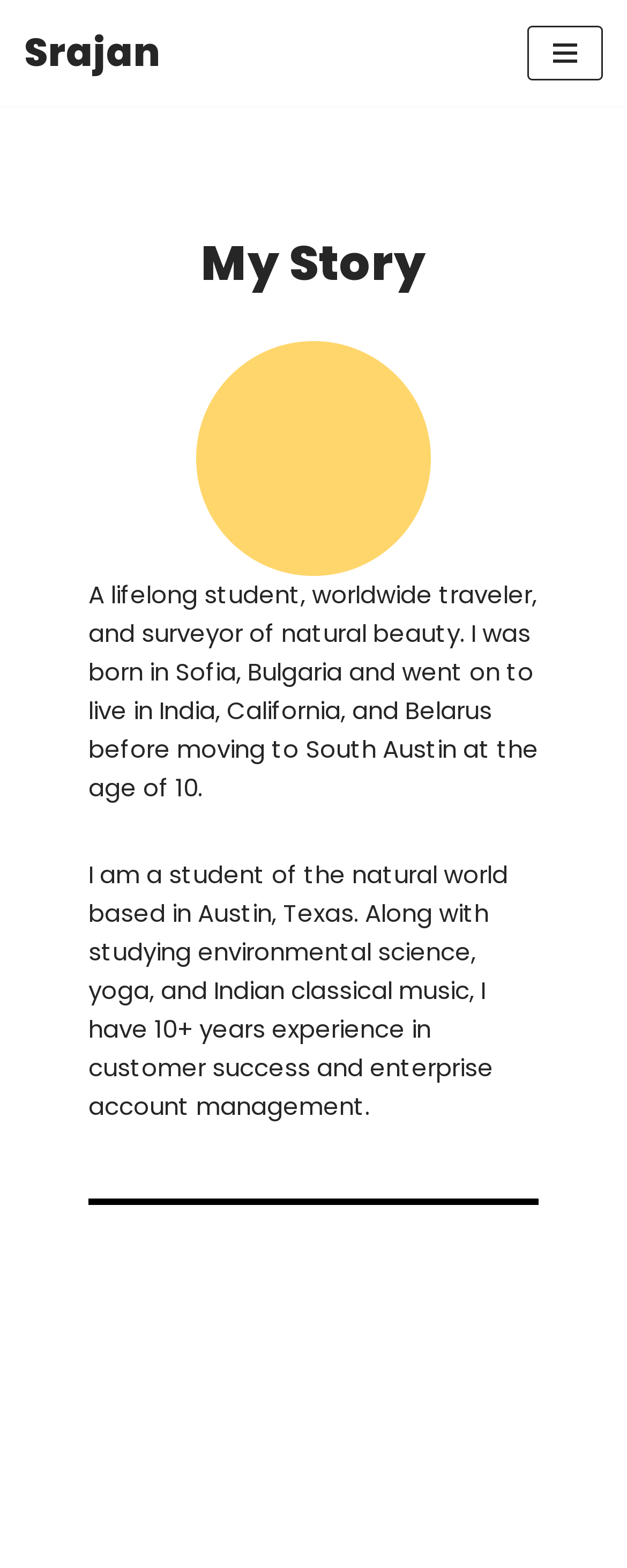Using the element description Srajan, predict the bounding box coordinates for the UI element. Provide the coordinates in (top-left x, top-left y, bottom-right x, bottom-right y) format with values ranging from 0 to 1.

[0.038, 0.014, 0.254, 0.054]